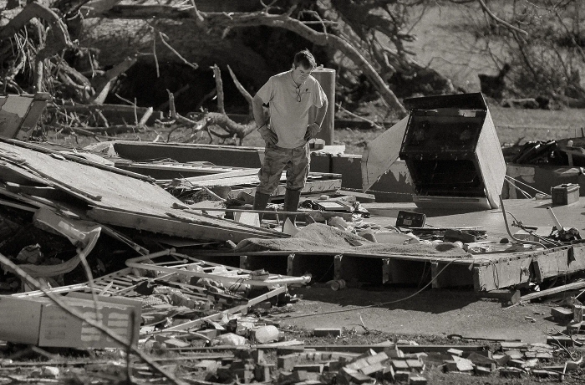Offer a detailed caption for the image presented.

The image captures a poignant moment in the aftermath of a devastating tornado in Oregon, where a man surveys the wreckage of what was once a home. Surrounded by the remnants of debris, including fragmented wood and scattered personal belongings, he stands amidst the chaos, reflecting the emotional toll of the disaster. The monochromatic tones emphasize the somber mood, highlighting the stark reality faced by many individuals who lost everything in the storm. This powerful visual narrative underscores the urgent need for assistance and support for those impacted, as illustrated by ongoing campaigns that aim to help them rebuild their lives and find stability once again.